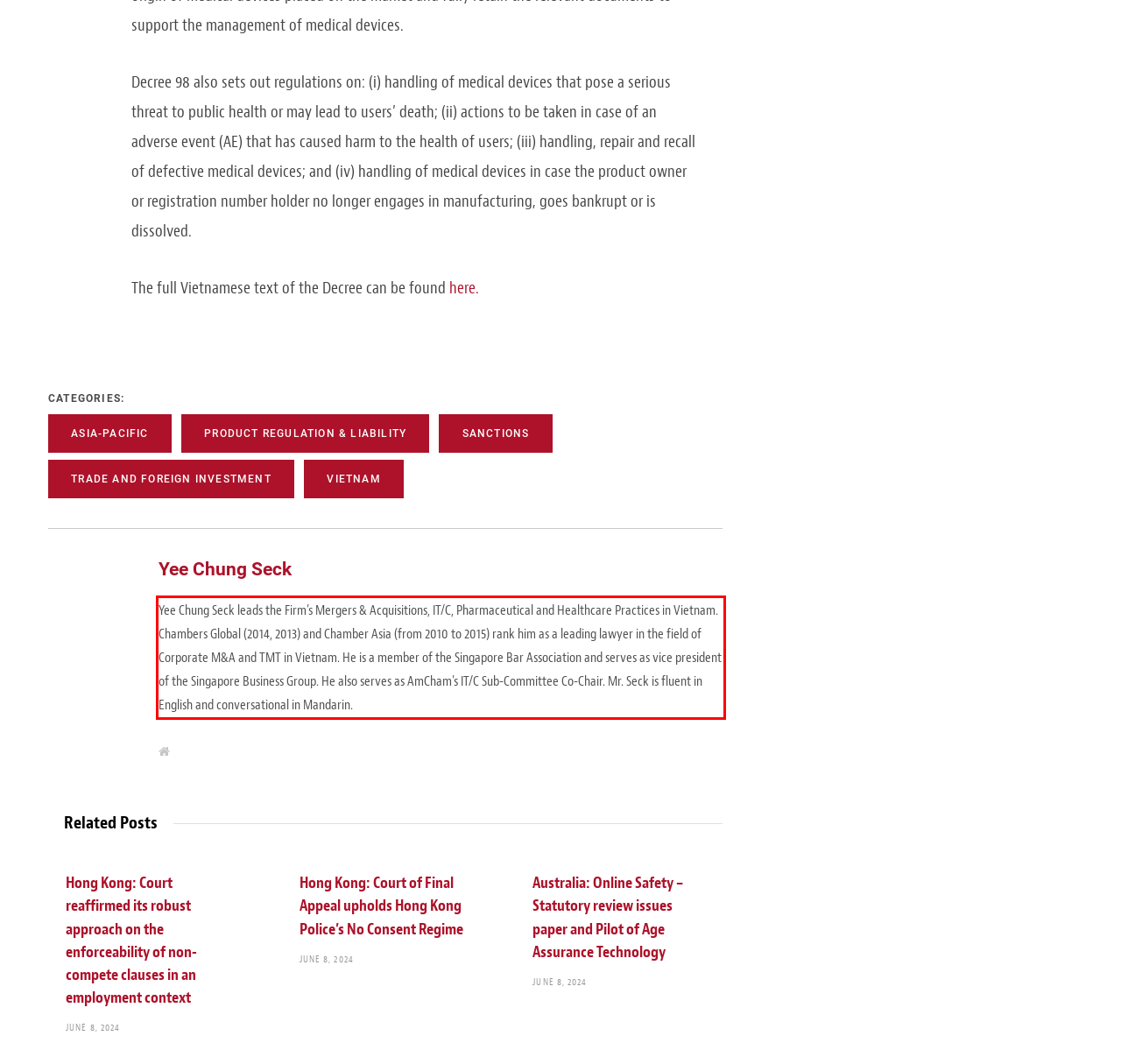Please perform OCR on the UI element surrounded by the red bounding box in the given webpage screenshot and extract its text content.

Yee Chung Seck leads the Firm’s Mergers & Acquisitions, IT/C, Pharmaceutical and Healthcare Practices in Vietnam. Chambers Global (2014, 2013) and Chamber Asia (from 2010 to 2015) rank him as a leading lawyer in the field of Corporate M&A and TMT in Vietnam. He is a member of the Singapore Bar Association and serves as vice president of the Singapore Business Group. He also serves as AmCham's IT/C Sub-Committee Co-Chair. Mr. Seck is fluent in English and conversational in Mandarin.